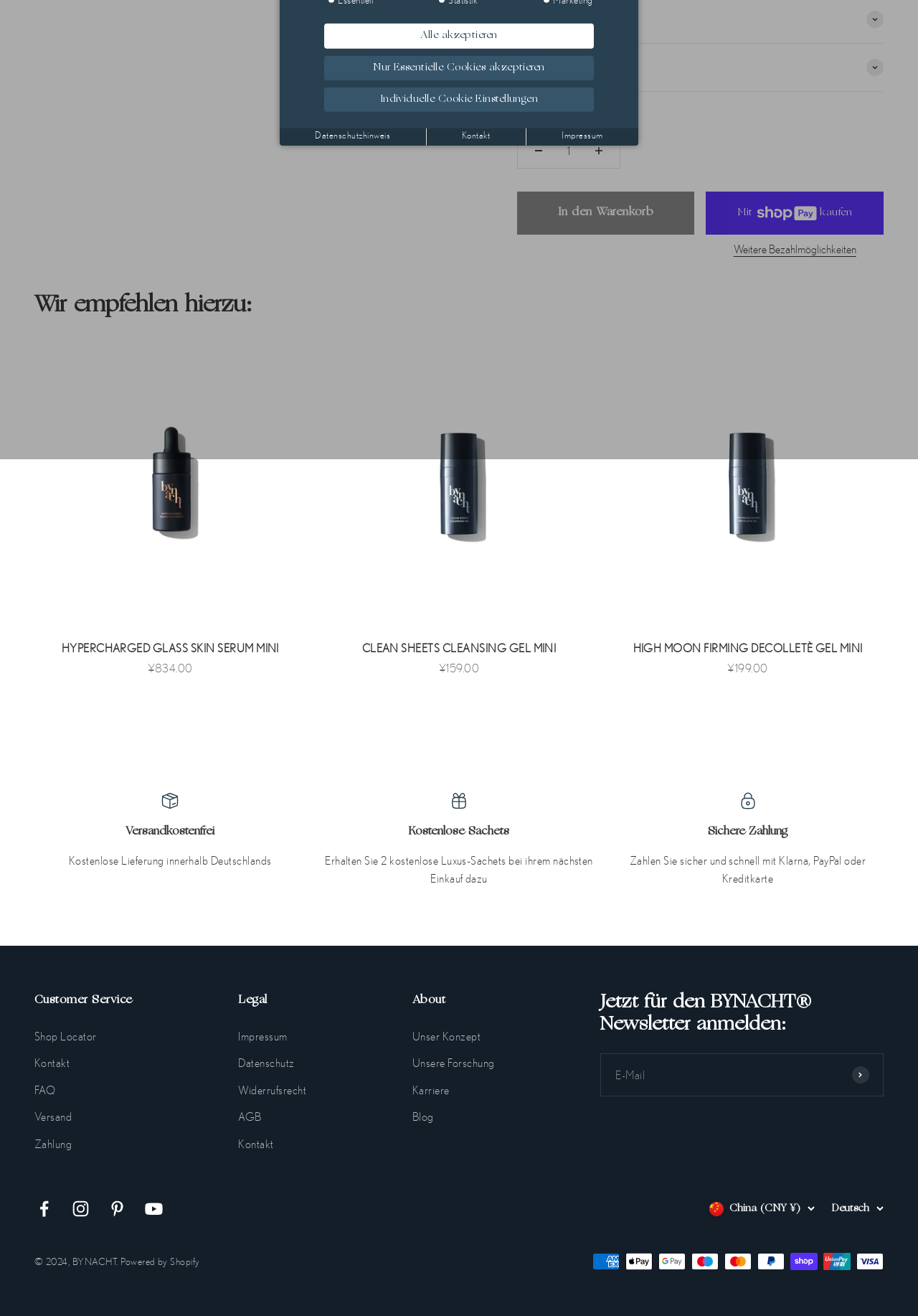Predict the bounding box for the UI component with the following description: "Blog".

[0.449, 0.842, 0.473, 0.856]